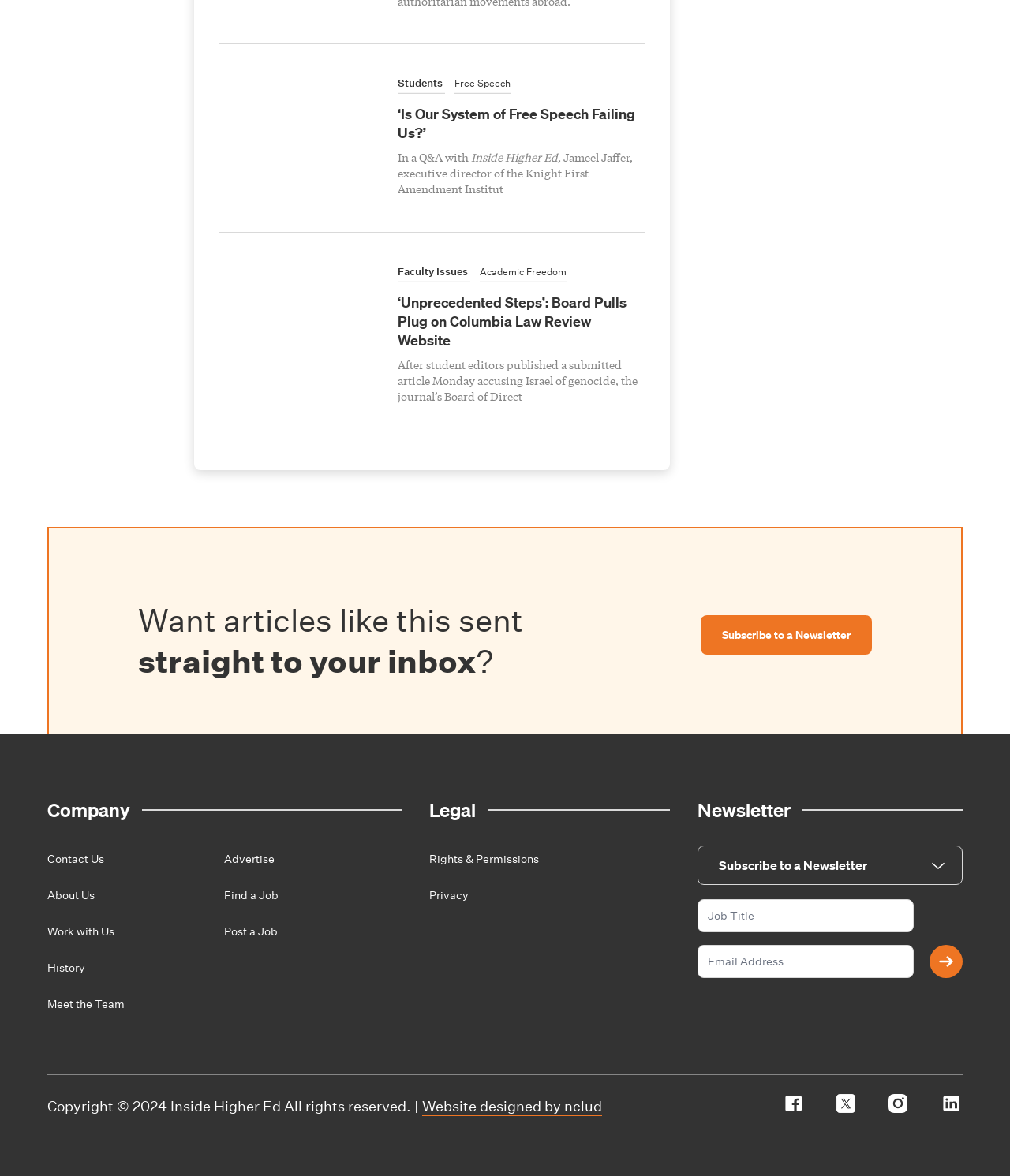Find the bounding box coordinates of the element to click in order to complete this instruction: "Click on the link to view Faculty Issues". The bounding box coordinates must be four float numbers between 0 and 1, denoted as [left, top, right, bottom].

[0.394, 0.222, 0.466, 0.24]